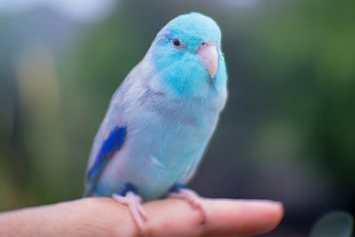Explain the image in a detailed and descriptive way.

The image features a Pacific Parrotlet, a small and vibrant bird known for its striking turquoise and blue plumage. Perched delicately on a human hand, the parrotlet exhibits a light blue body with darker blue accents on its wings. Its facial features include a small beak that is pale pink and expressive eyes, showcasing its lively personality. The background is softly blurred, enhancing the focus on this charming bird, which is often favored as a pet for its affectionate nature and playful behavior. This image captures the essence of the Pacific Parrotlet, highlighting its beauty and the bond it can share with humans.